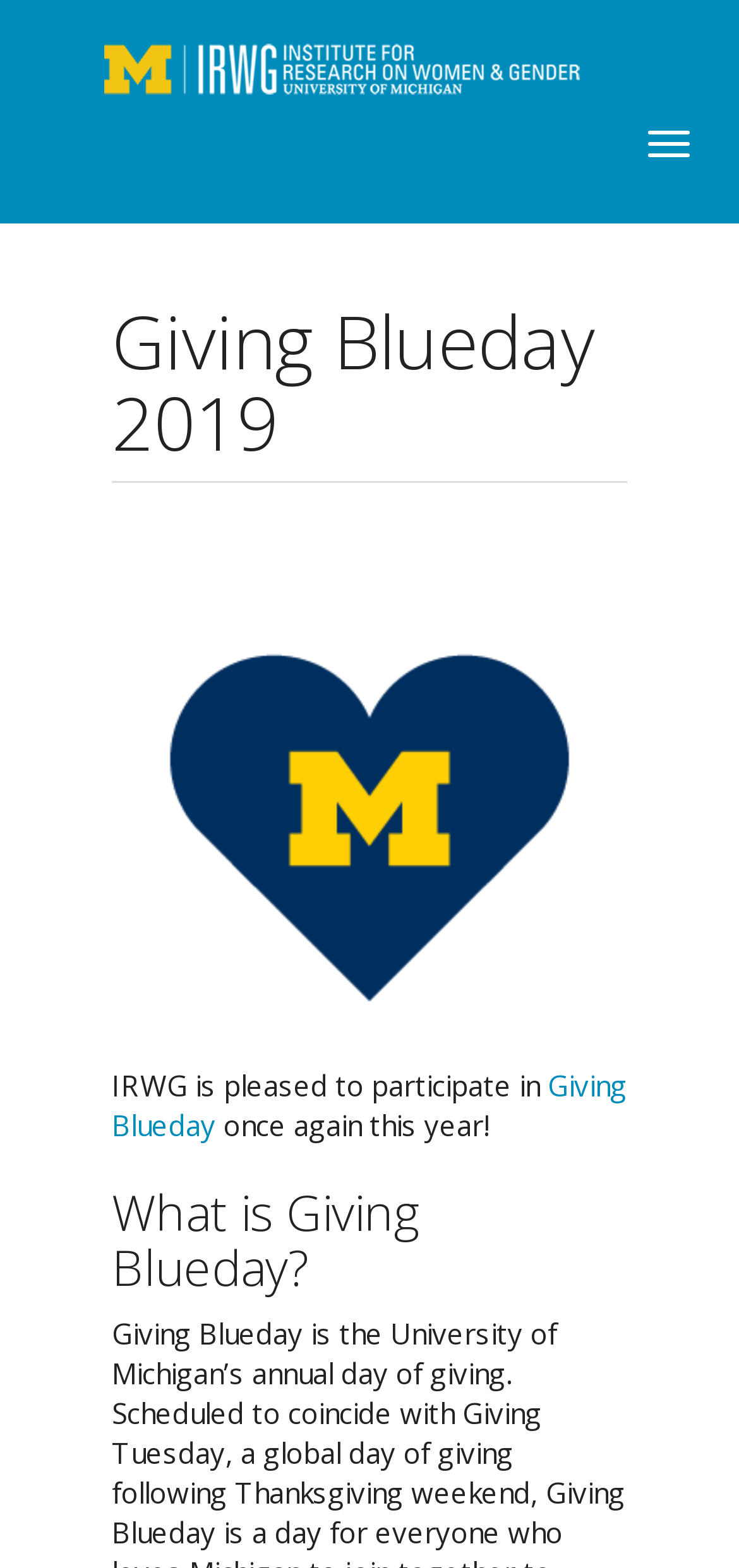What is the question being asked on the webpage?
Using the image as a reference, deliver a detailed and thorough answer to the question.

The webpage asks the question 'What is Giving Blueday?' which suggests that the webpage is providing information or an explanation about Giving Blueday, an event or a campaign.